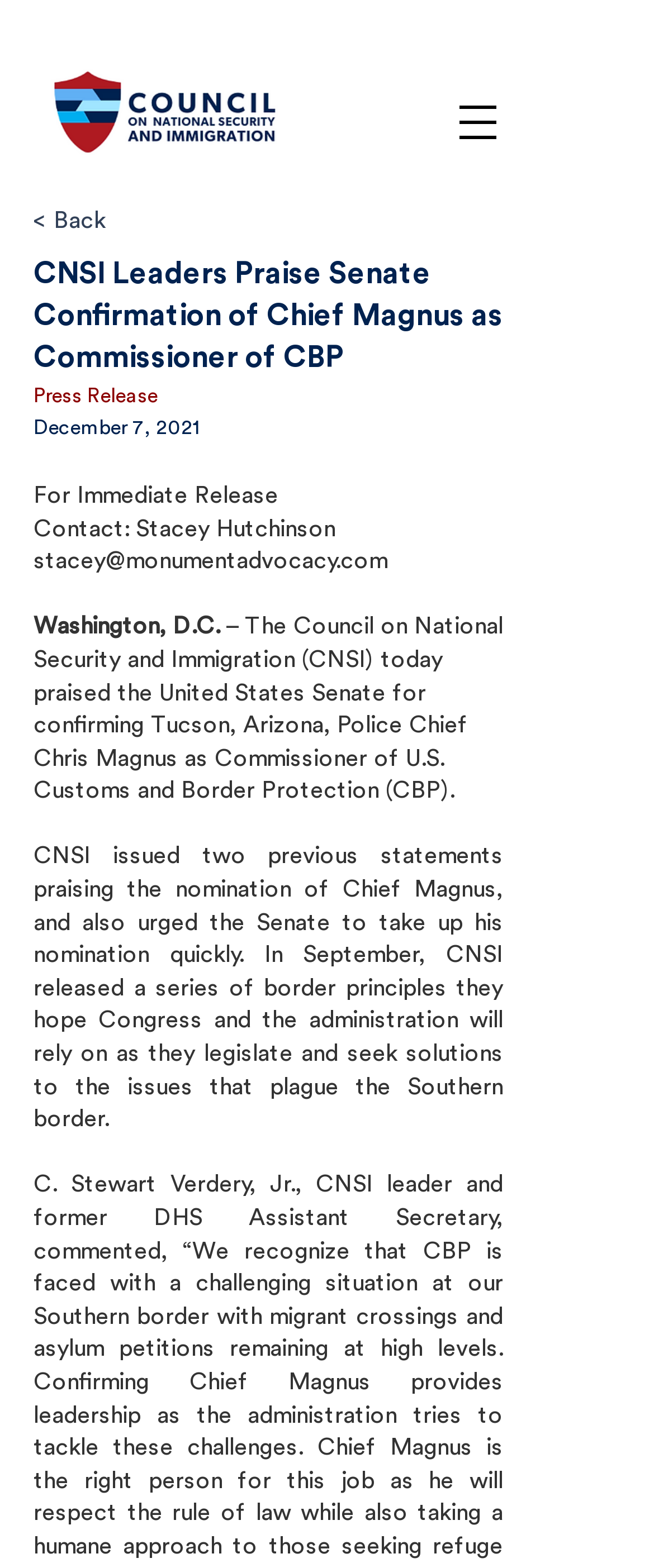What is the position of Chris Magnus mentioned in the press release? Look at the image and give a one-word or short phrase answer.

Commissioner of U.S. Customs and Border Protection